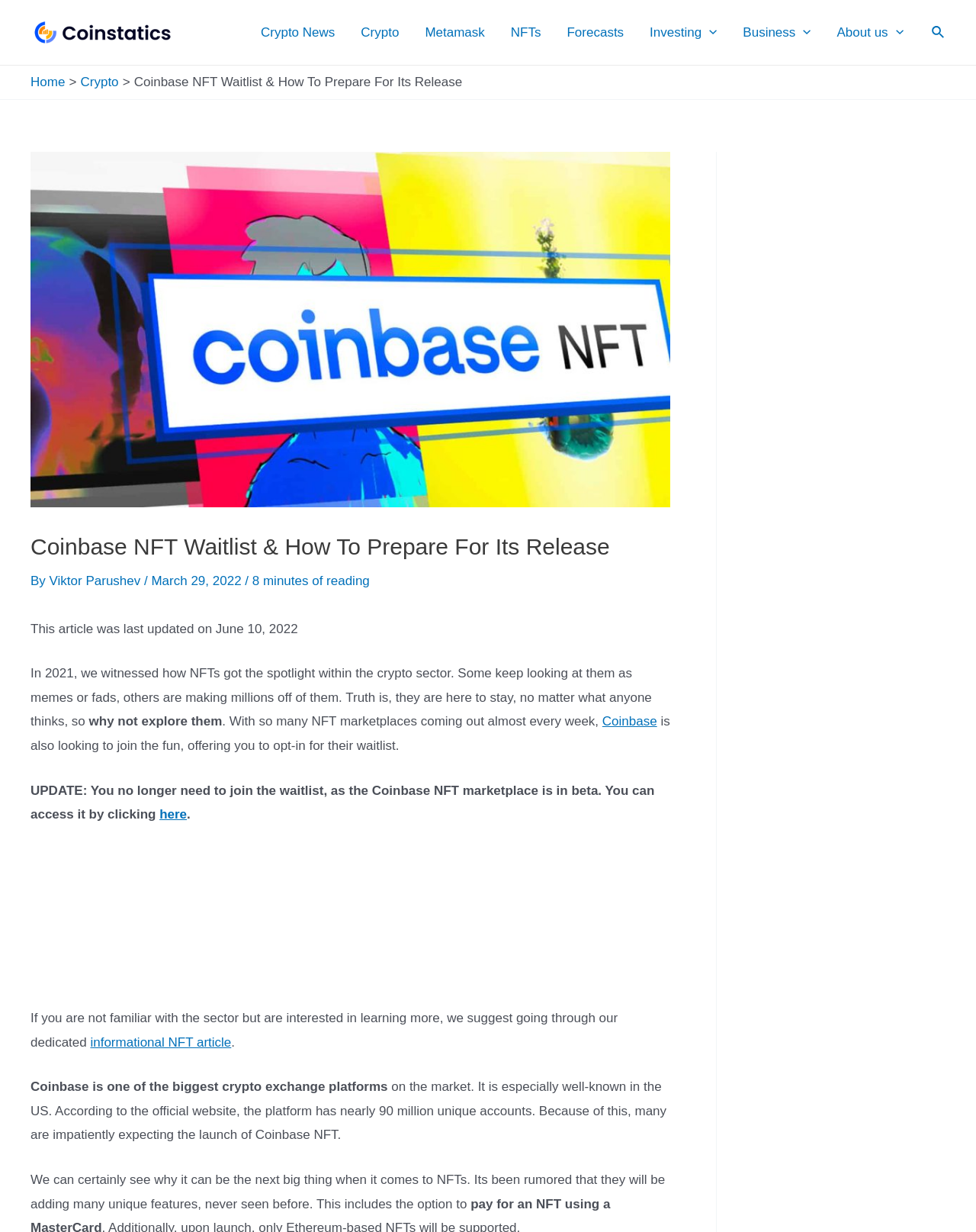Generate a thorough description of the webpage.

The webpage is about Coinbase's upcoming NFT platform and how to prepare for its release. At the top, there is a navigation bar with links to "Crypto News", "Crypto", "Metamask", "NFTs", "Forecasts", and two menu toggles for "Investing" and "Business". On the top right, there is a search icon link.

Below the navigation bar, there is a breadcrumbs section with links to "Home" and "Crypto". The main content area has a heading that reads "Coinbase NFT Waitlist & How To Prepare For Its Release" with an image of a coinbase NFT waitlist. The article is written by Viktor Parushev and was last updated on June 10, 2022.

The article discusses the rise of NFTs in the crypto sector and how Coinbase is joining the market with its own NFT platform. It provides information on how to join the waitlist and what to expect from the platform. There are also advertisements and promotional content scattered throughout the article.

On the right side of the page, there is a complementary section with another advertisement. The overall layout is organized, with clear headings and concise text, making it easy to follow and understand the content.